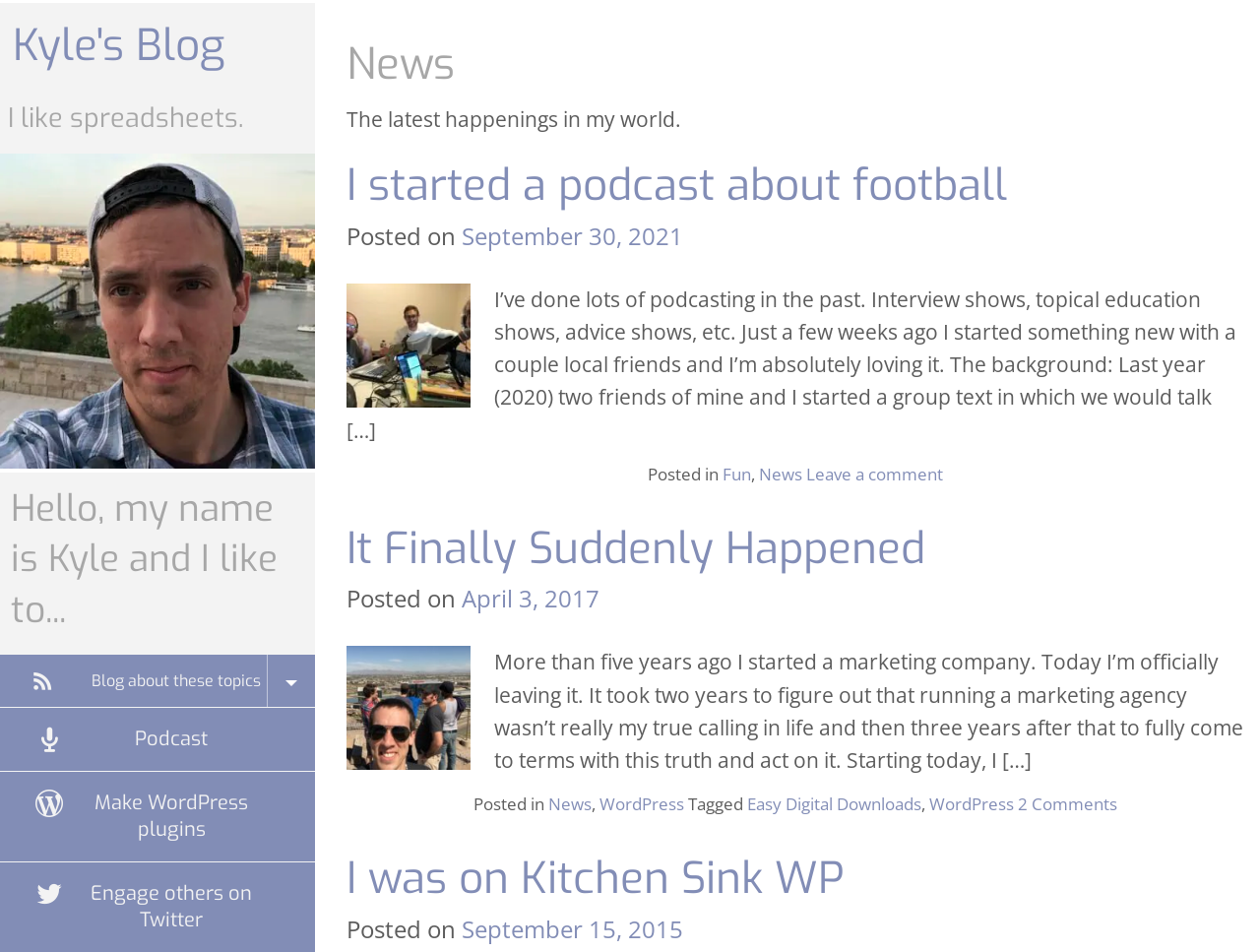How many articles are on the page?
Refer to the image and answer the question using a single word or phrase.

3